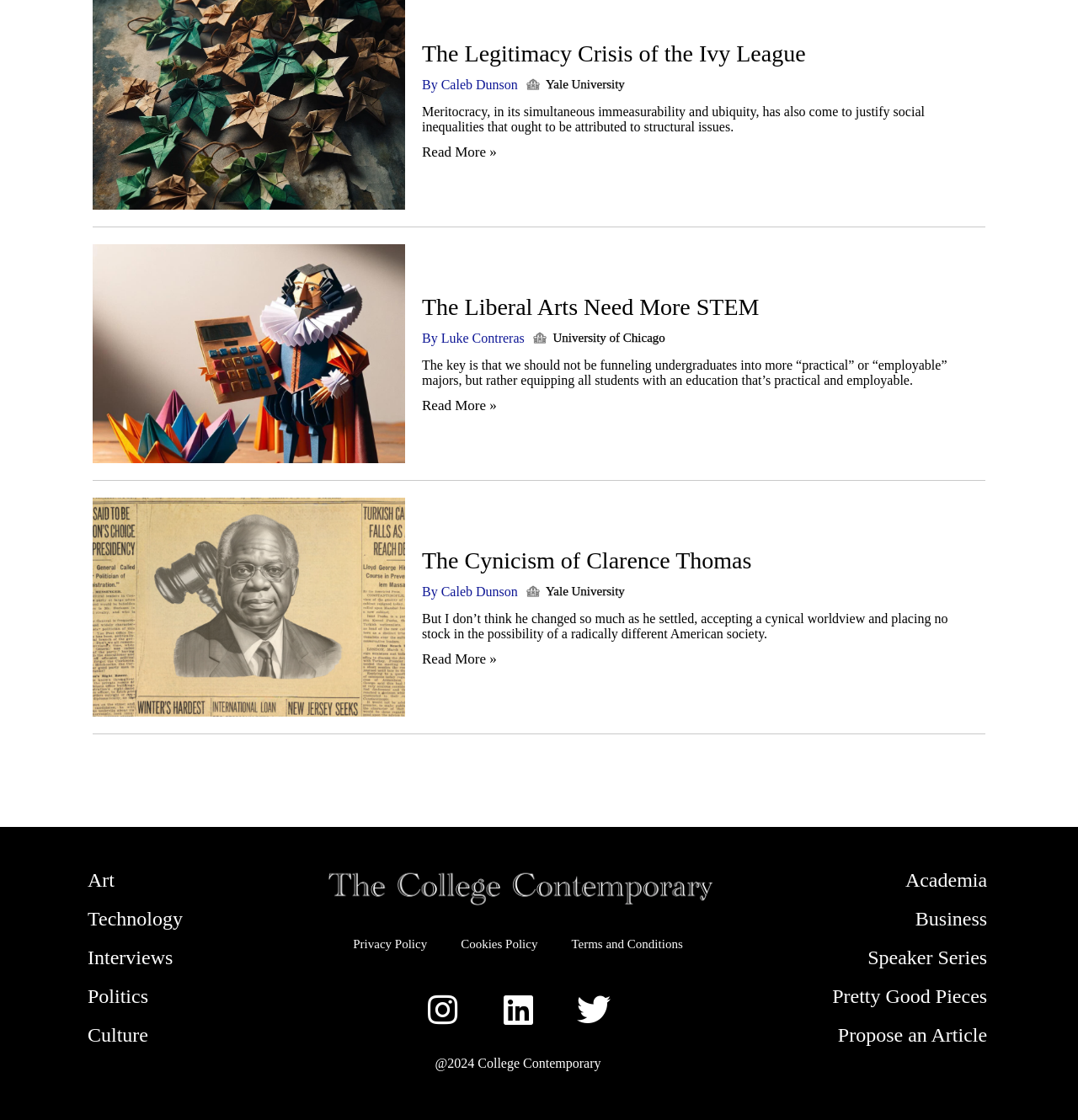Please find the bounding box for the following UI element description. Provide the coordinates in (top-left x, top-left y, bottom-right x, bottom-right y) format, with values between 0 and 1: By Luke Contreras

[0.391, 0.296, 0.487, 0.308]